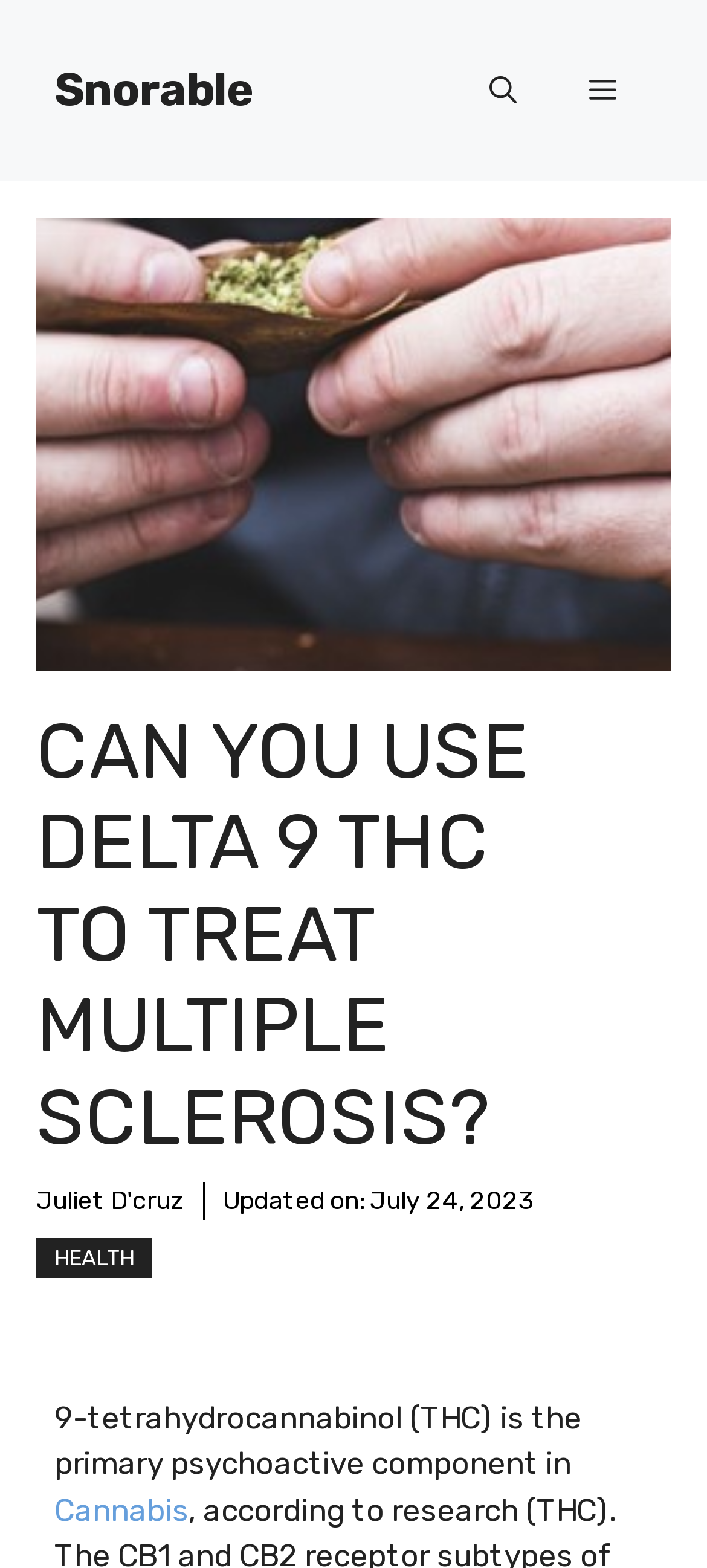Look at the image and give a detailed response to the following question: What is the category of the article?

The category of the article can be found by looking at the link element with the text 'HEALTH' which is located below the author's name and above the image.